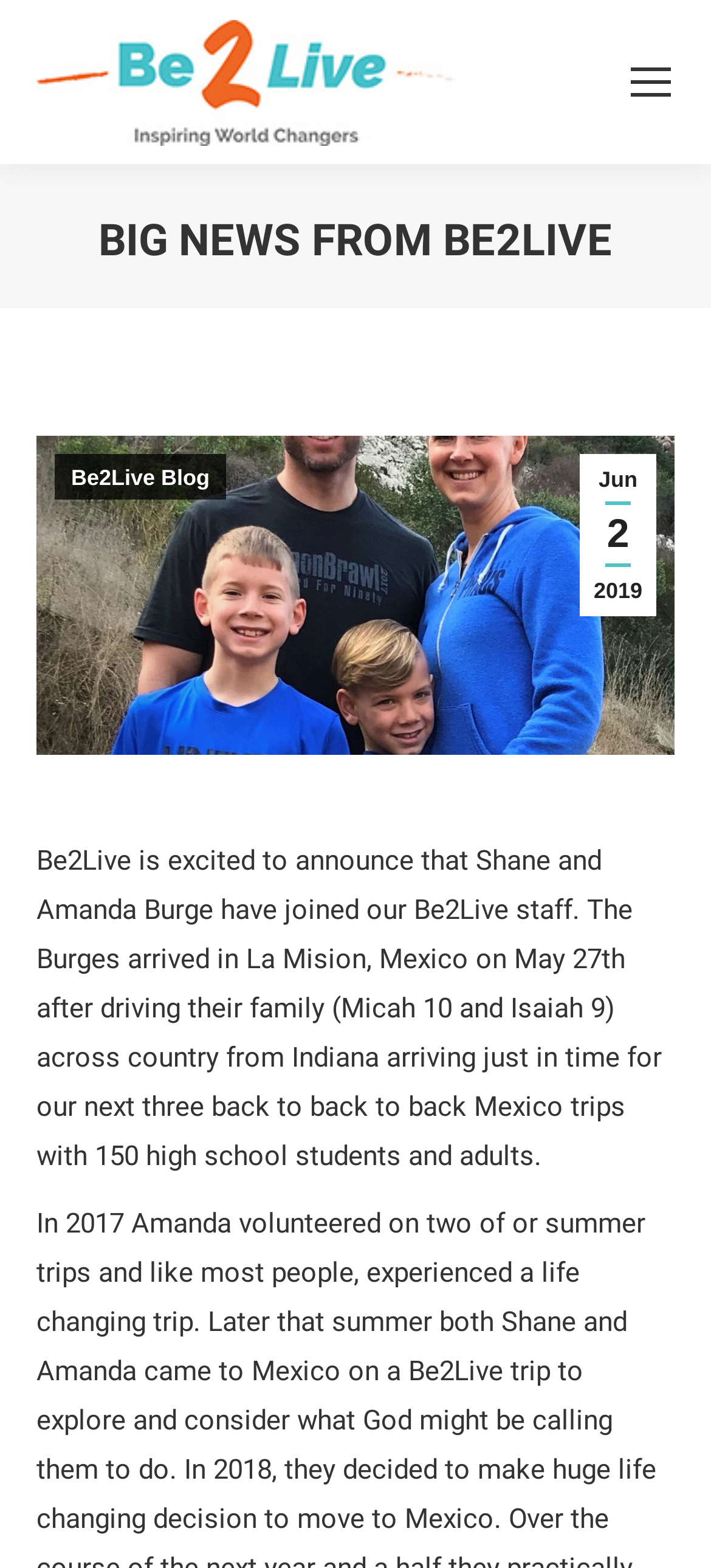How many children do Shane and Amanda Burge have?
Please provide a comprehensive answer based on the visual information in the image.

The answer can be found in the main text of the webpage, where it is mentioned that Shane and Amanda Burge arrived in La Mision, Mexico with their family, including Micah (10) and Isaiah (9), indicating that they have two children.